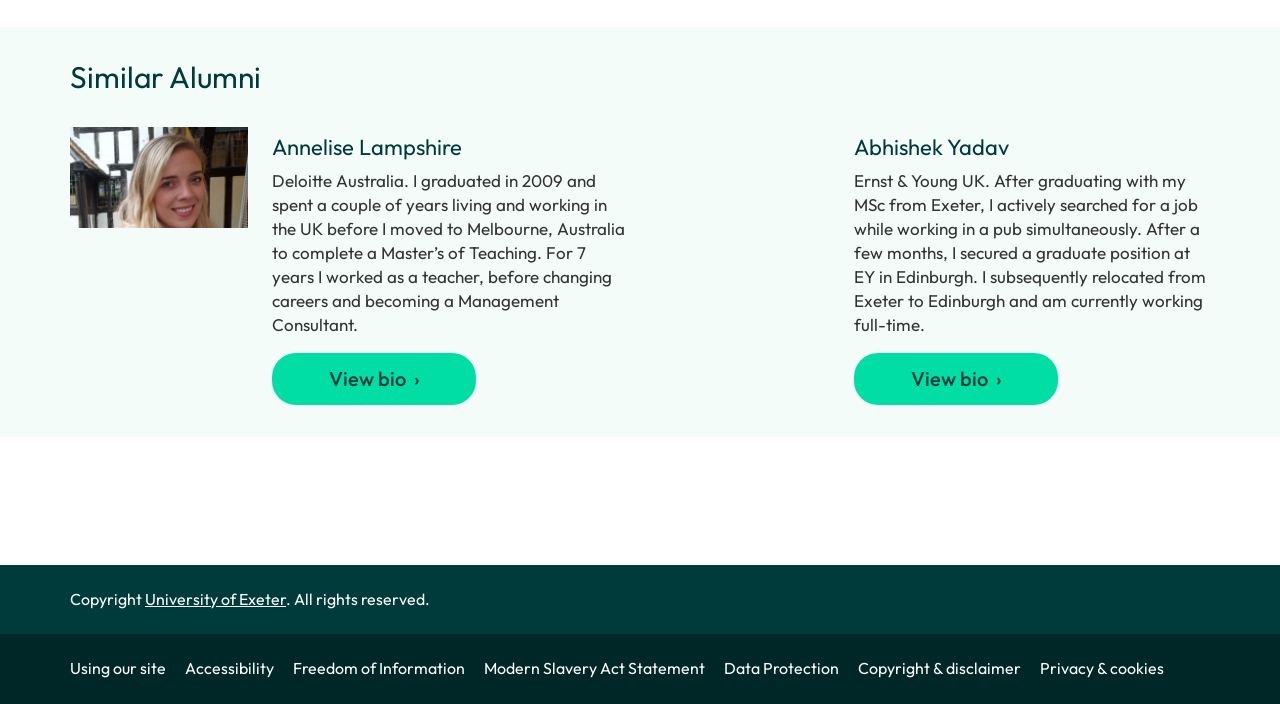Please find the bounding box coordinates of the clickable region needed to complete the following instruction: "View Annelise Lampshire's bio". The bounding box coordinates must consist of four float numbers between 0 and 1, i.e., [left, top, right, bottom].

[0.212, 0.501, 0.372, 0.575]